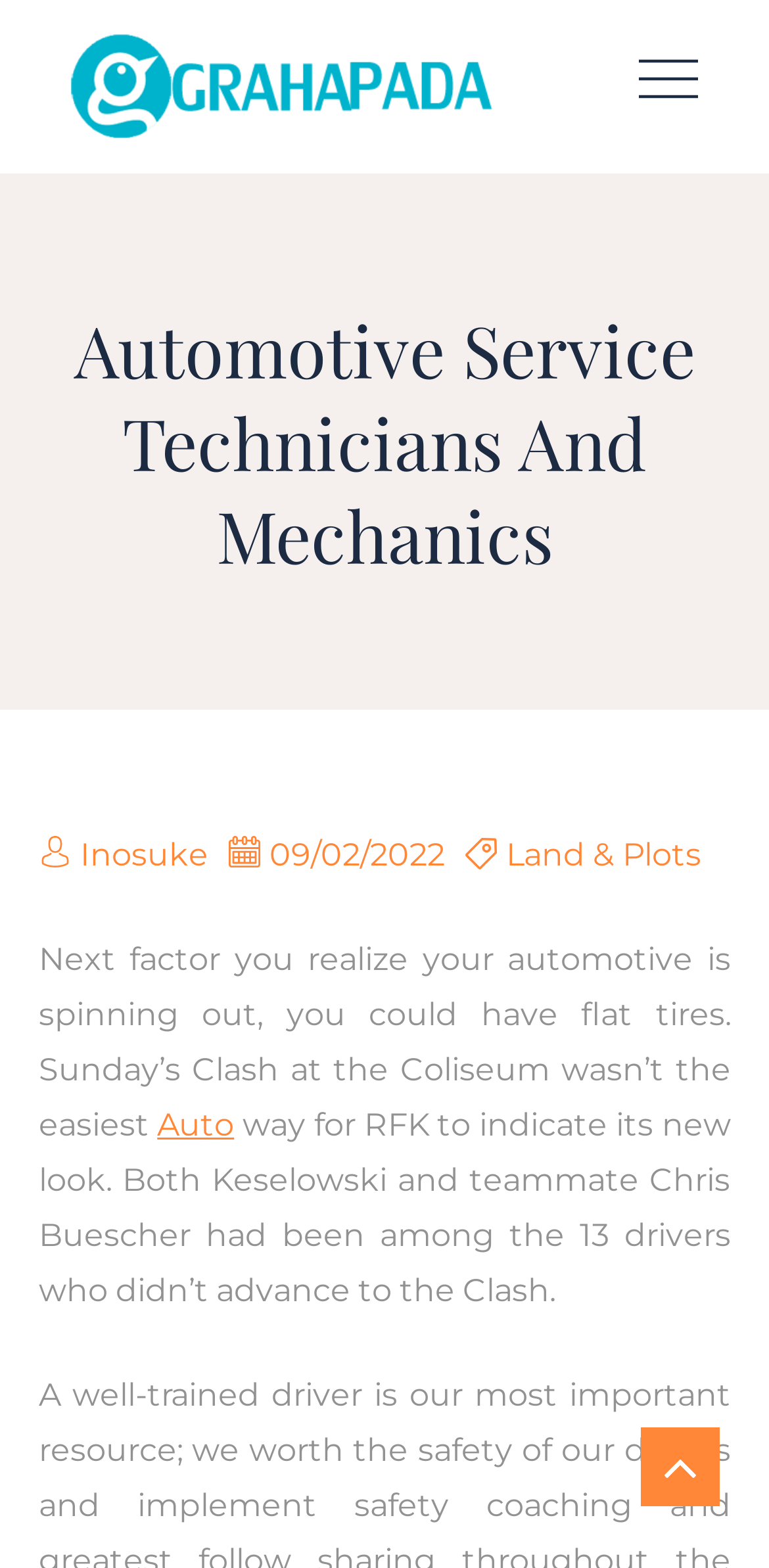Provide a brief response to the question below using one word or phrase:
What is the name of the real estate category?

Land & Plots